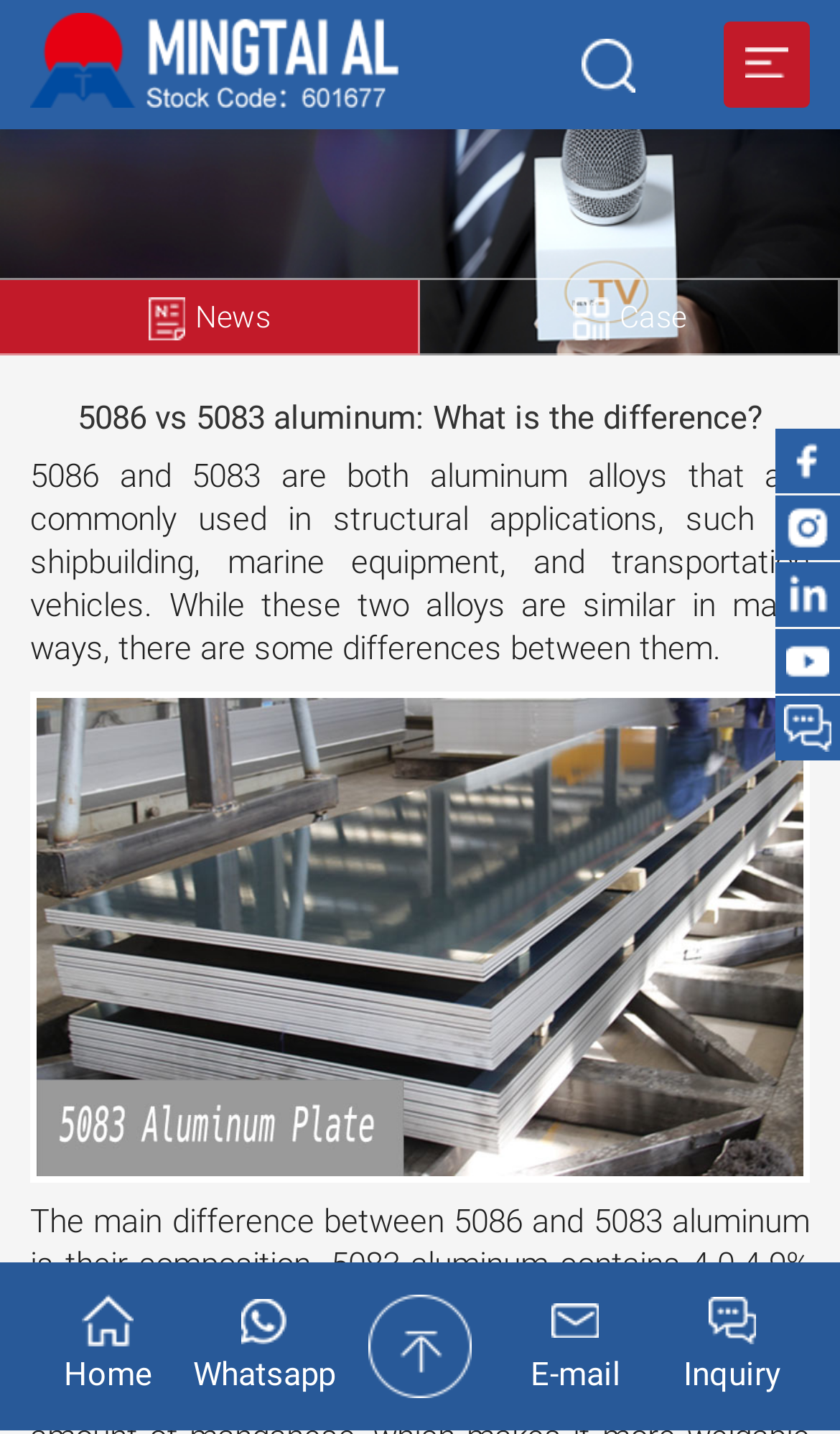Examine the image carefully and respond to the question with a detailed answer: 
What is the logo of the company?

The logo is located at the top left corner of the webpage, and it is an image with the company name 'Henan Mingtai AL. Industrial Co., Ltd.'.